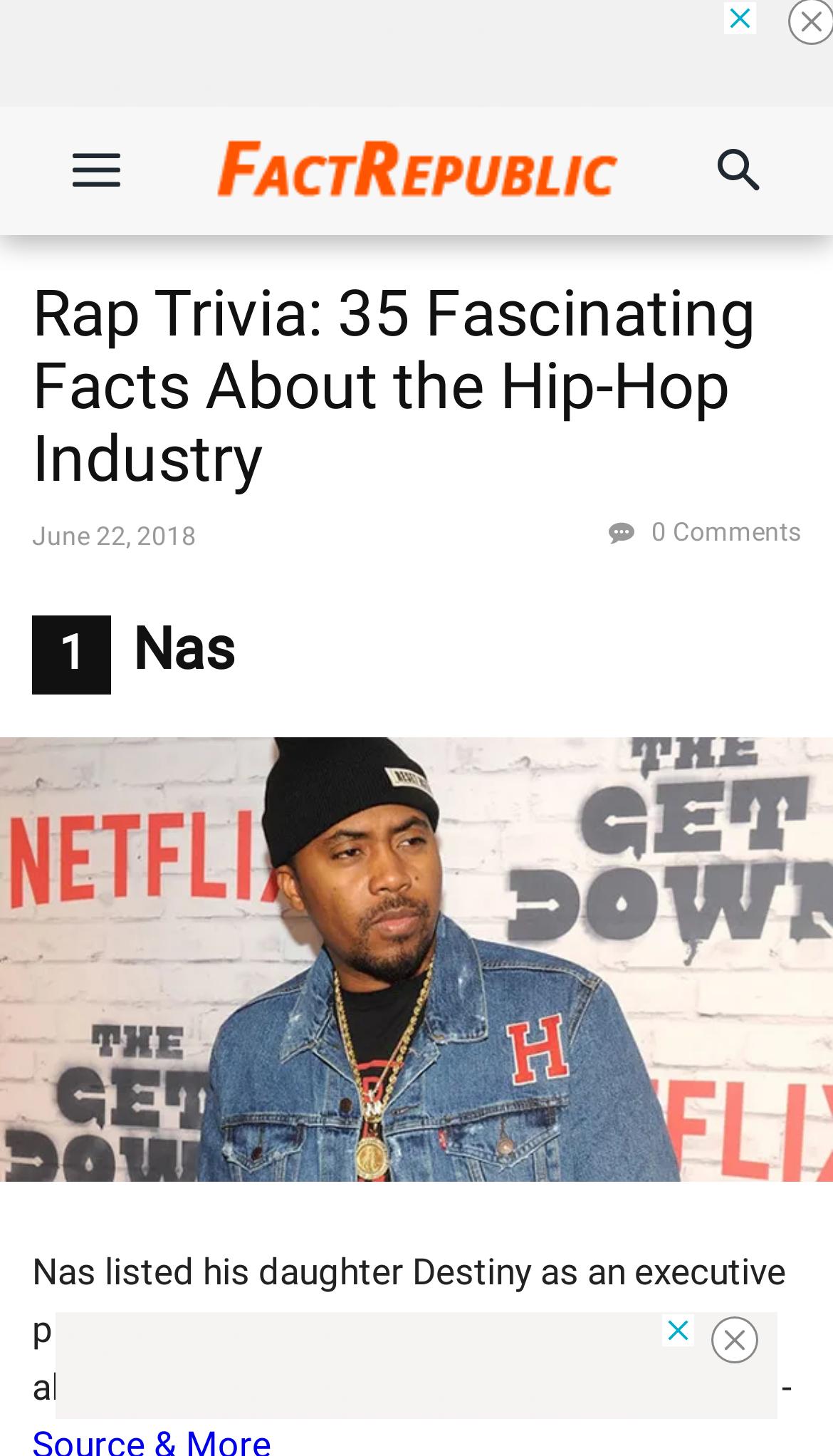Consider the image and give a detailed and elaborate answer to the question: 
How many comments does the article have?

I found the number of comments by looking at the static text '0 Comments' in the header section.